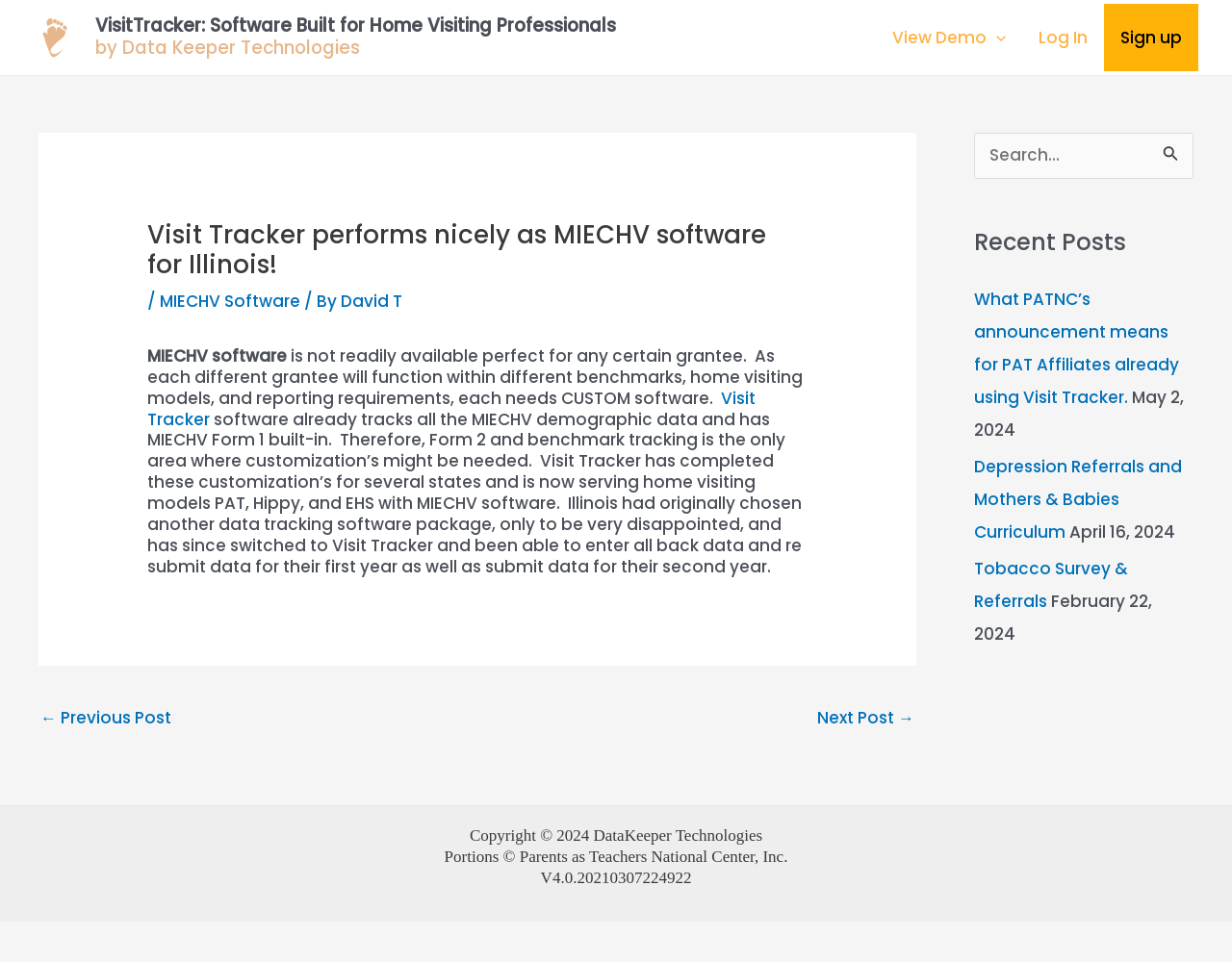Please provide a one-word or short phrase answer to the question:
What is the name of the software?

Visit Tracker